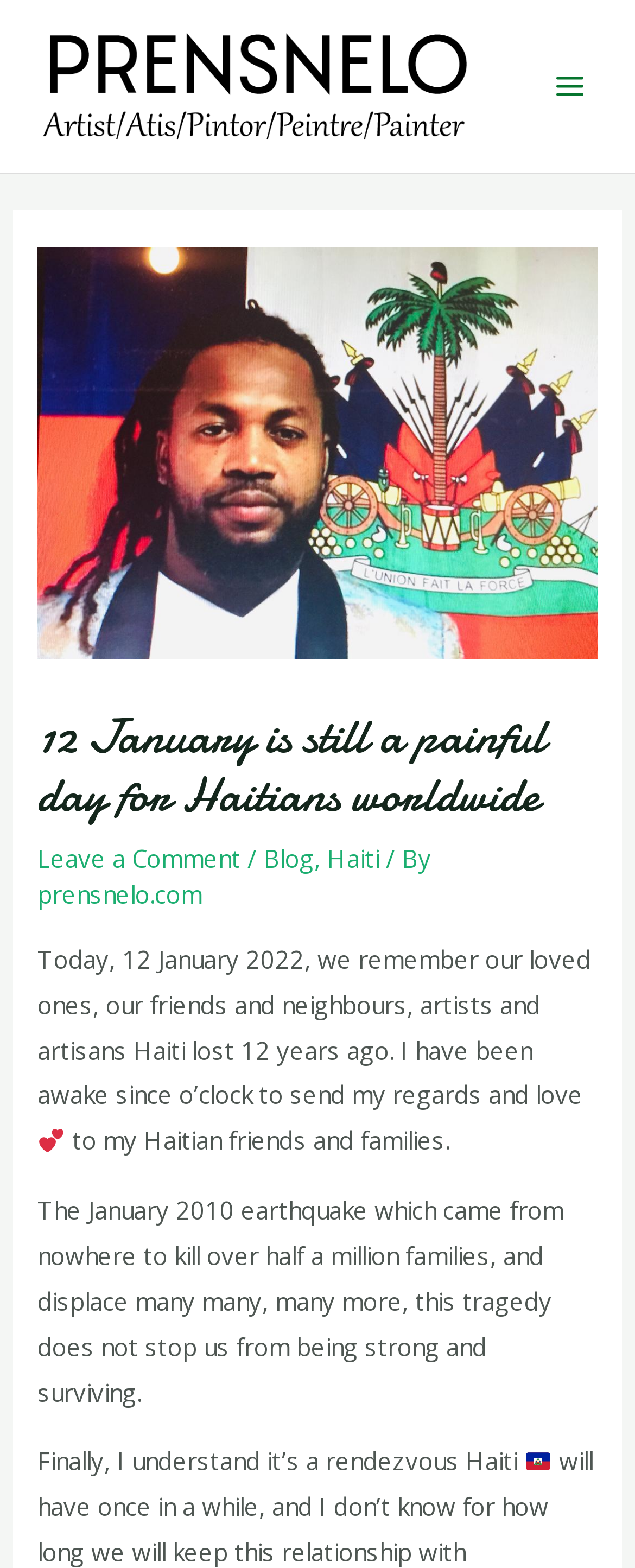Create a detailed summary of all the visual and textual information on the webpage.

The webpage is a blog post commemorating the 12th anniversary of the Haiti earthquake. At the top left, there is a link to the website "prensnelo.com" accompanied by an image of the website's logo. On the top right, there is a button labeled "Main Menu" with an image of a menu icon.

Below the menu button, there is a header section that spans almost the entire width of the page. The header contains a heading that reads "12 January is still a painful day for Haitians worldwide" in a prominent font size. Underneath the heading, there are three links: "Leave a Comment", "Blog", and "Haiti", separated by forward slashes.

The main content of the blog post starts below the header section. The first paragraph of text reads, "Today, 12 January 2022, we remember our loved ones, our friends and neighbours, artists and artisans Haiti lost 12 years ago. I have been awake since o’clock to send my regards and love." This paragraph is followed by a heart emoji image.

The next sentence continues, "to my Haitian friends and families." Below this, there is a longer paragraph of text that describes the impact of the 2010 earthquake on Haiti. The text is followed by a final sentence, "Finally, I understand it’s a rendezvous Haiti", accompanied by an image of the Haitian flag.

Throughout the webpage, there are a total of four images: the website logo, the menu icon, the heart emoji, and the Haitian flag. The layout of the webpage is clean, with a clear hierarchy of headings and text.